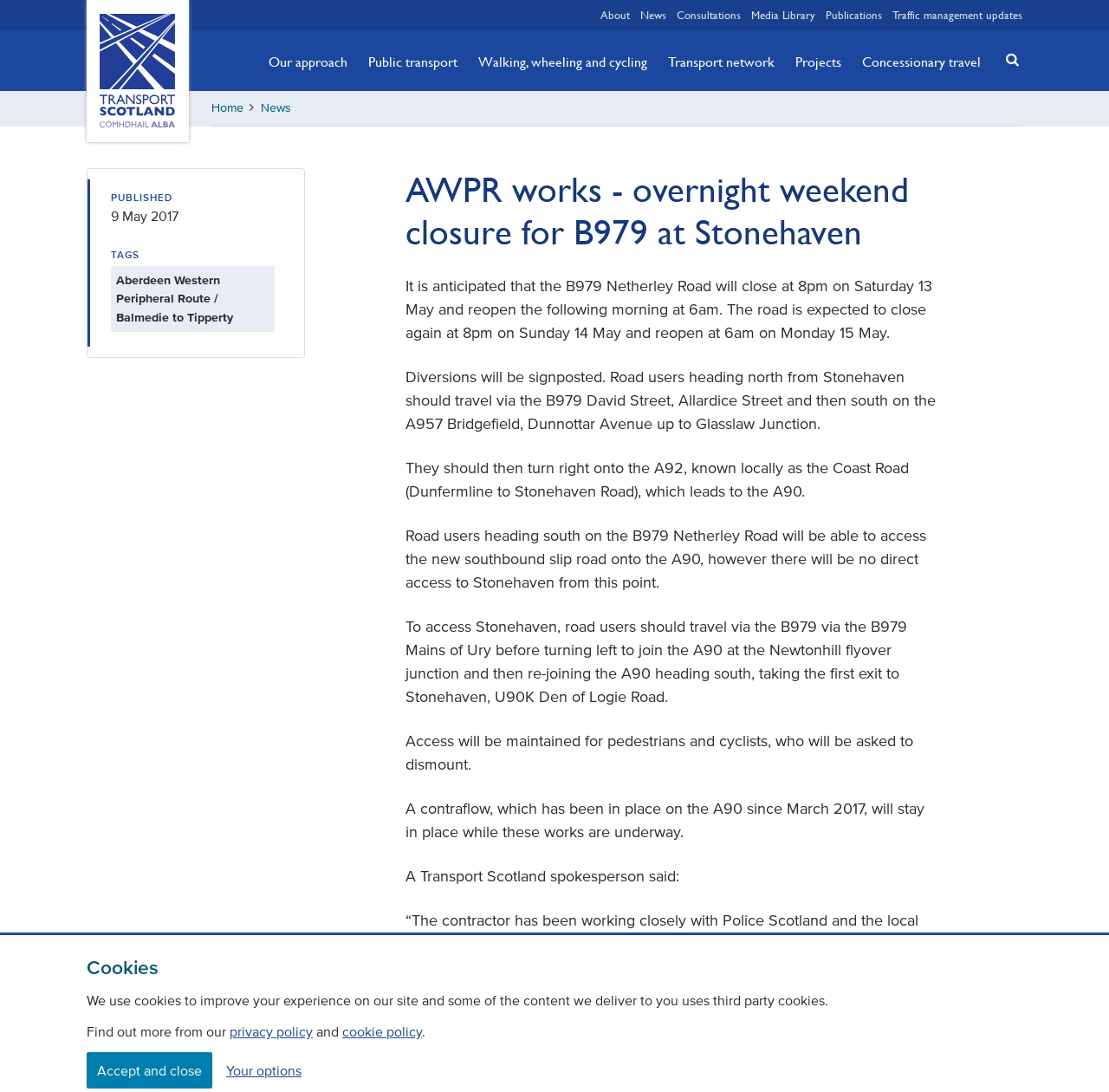Produce an extensive caption that describes everything on the webpage.

The webpage is about a news article from Transport Scotland, specifically about the AWPR works and an overnight weekend closure for B979 at Stonehaven. 

At the top of the page, there is a navigation menu with links to "About", "News", "Consultations", "Media Library", "Publications", and "Traffic management updates". Below this menu, there are links to "Our approach", "Public transport", "Walking, wheeling and cycling", "Transport network", "Projects", and "Concessionary travel". 

On the left side of the page, there is a search button and a breadcrumb navigation menu with links to "Home" and "News". 

The main content of the page is an article about the AWPR works, which includes several paragraphs of text describing the road closure and diversions. The article is headed with a title "AWPR works - overnight weekend closure for B979 at Stonehaven". 

At the bottom of the page, there is a section with the publication date "9 May 2017" and a tag "Aberdeen Western Peripheral Route / Balmedie to Tipperty". 

Additionally, there is a cookie policy notification at the top of the page with a button to "Accept and close" and a link to "Your options".